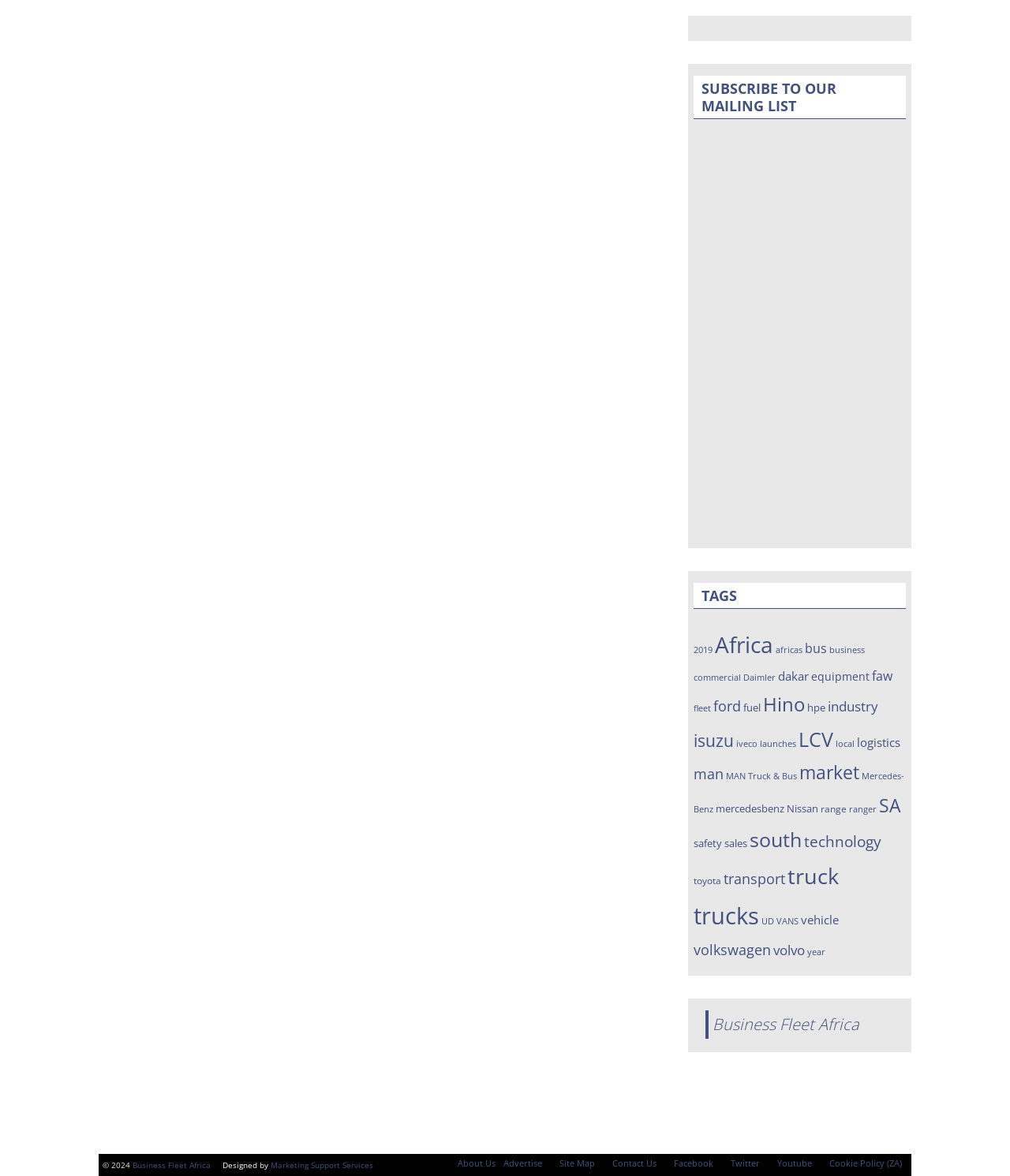Please reply with a single word or brief phrase to the question: 
What is the name of the truck racing championship?

FIA European Truck Racing Championship